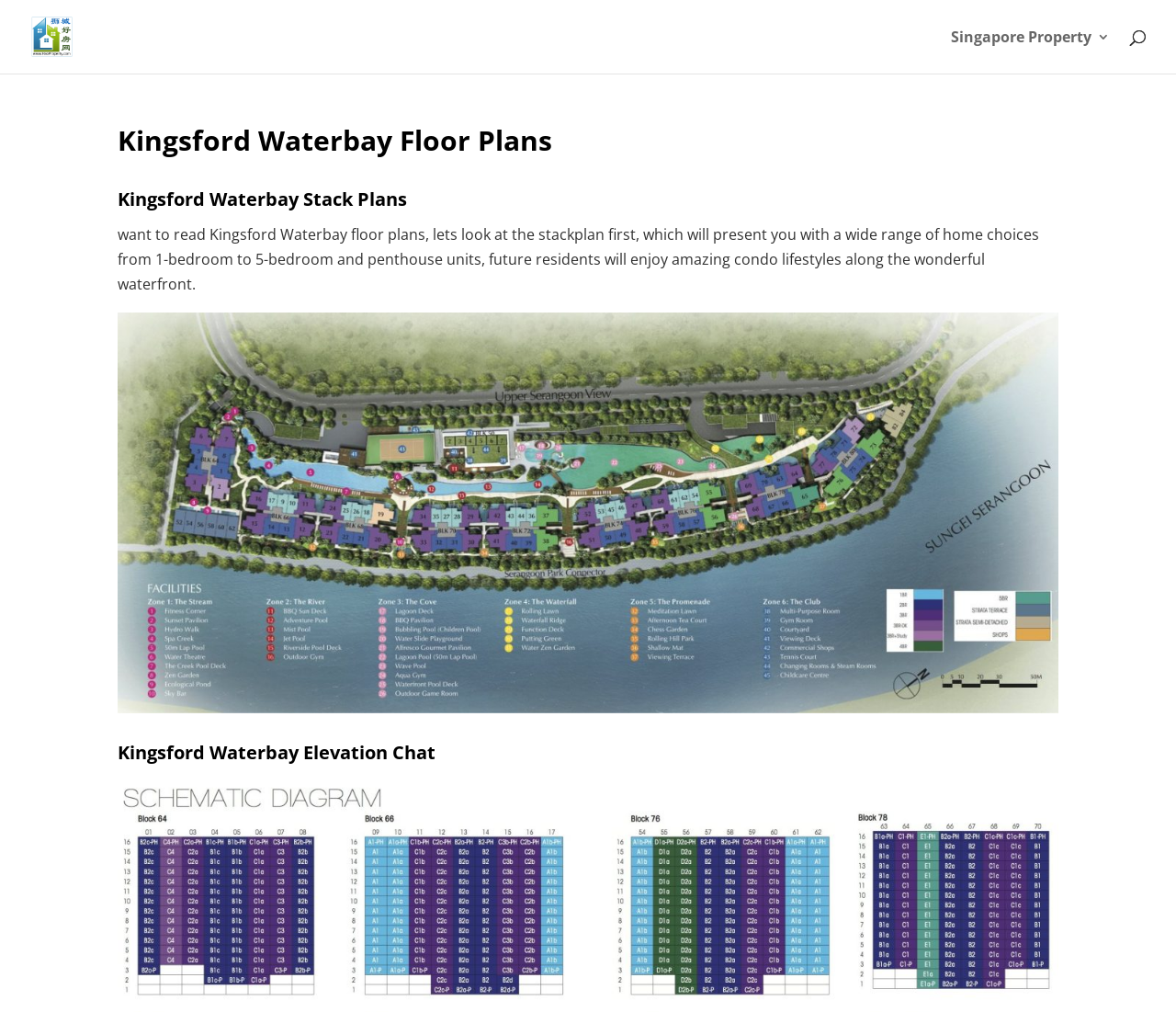Given the element description Singapore Property, specify the bounding box coordinates of the corresponding UI element in the format (top-left x, top-left y, bottom-right x, bottom-right y). All values must be between 0 and 1.

[0.809, 0.03, 0.944, 0.073]